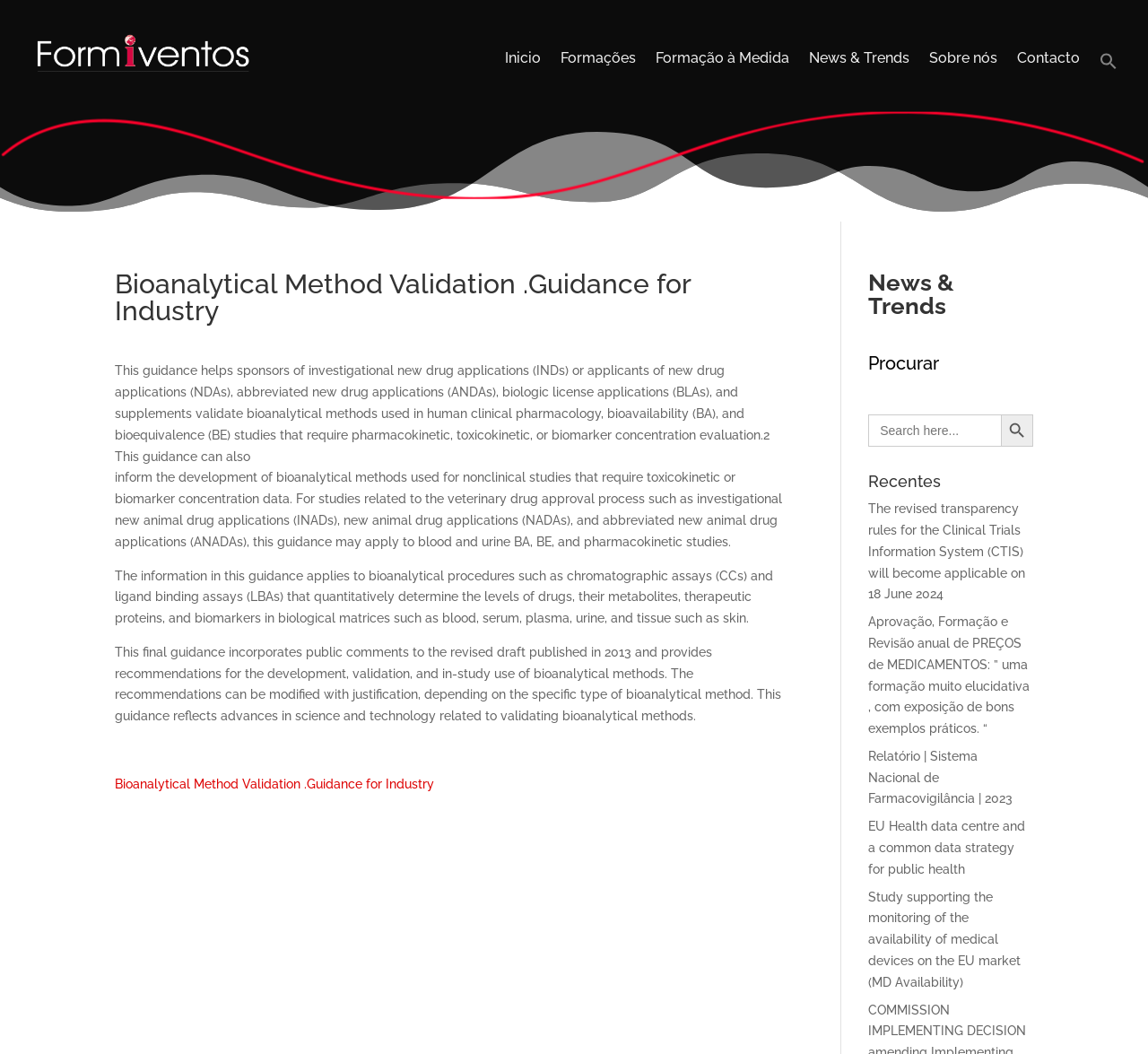Identify and generate the primary title of the webpage.

Bioanalytical Method Validation .Guidance for Industry